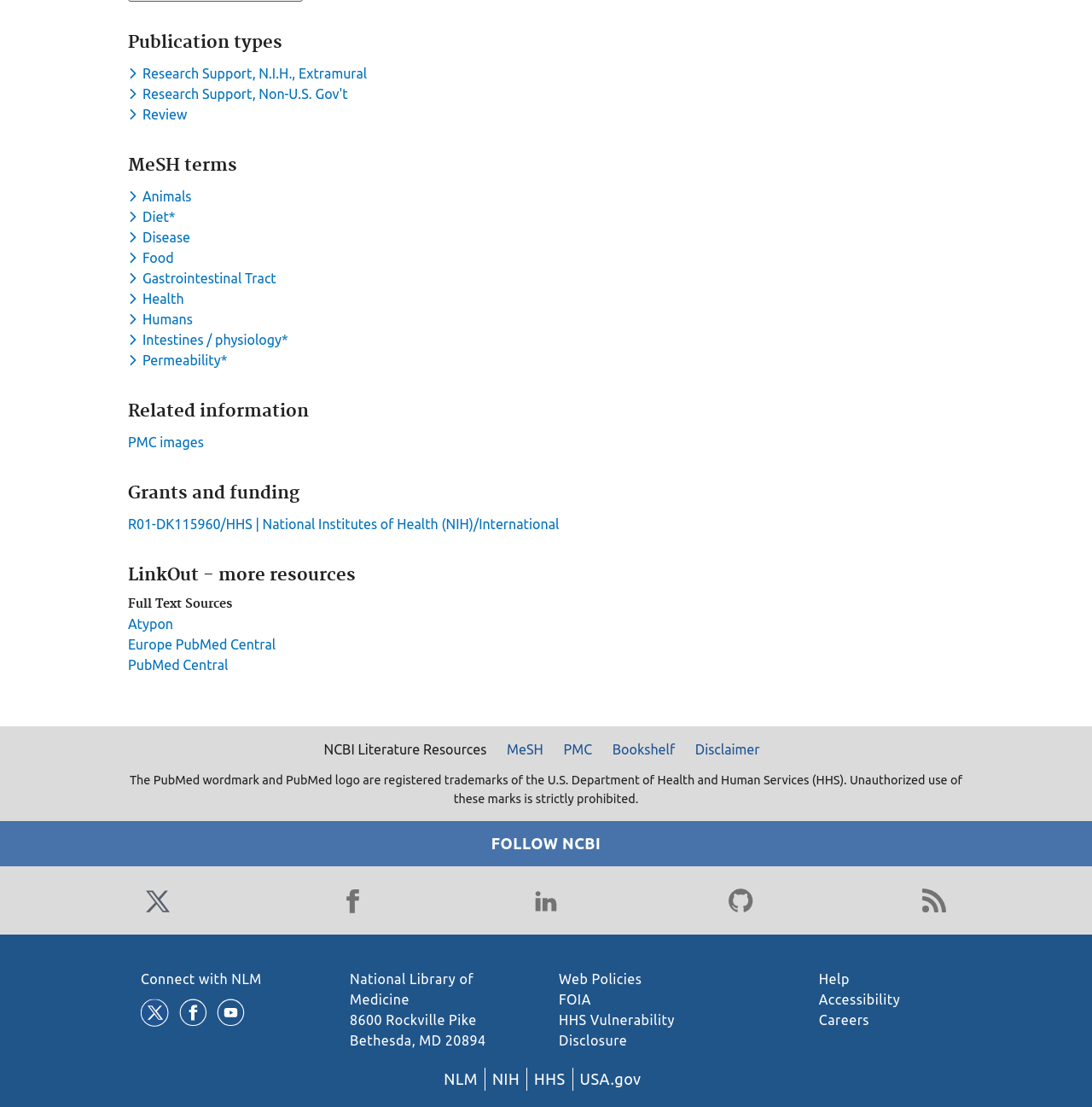Provide the bounding box coordinates for the UI element that is described by this text: "Research Support, Non-U.S. Gov't". The coordinates should be in the form of four float numbers between 0 and 1: [left, top, right, bottom].

[0.117, 0.078, 0.322, 0.092]